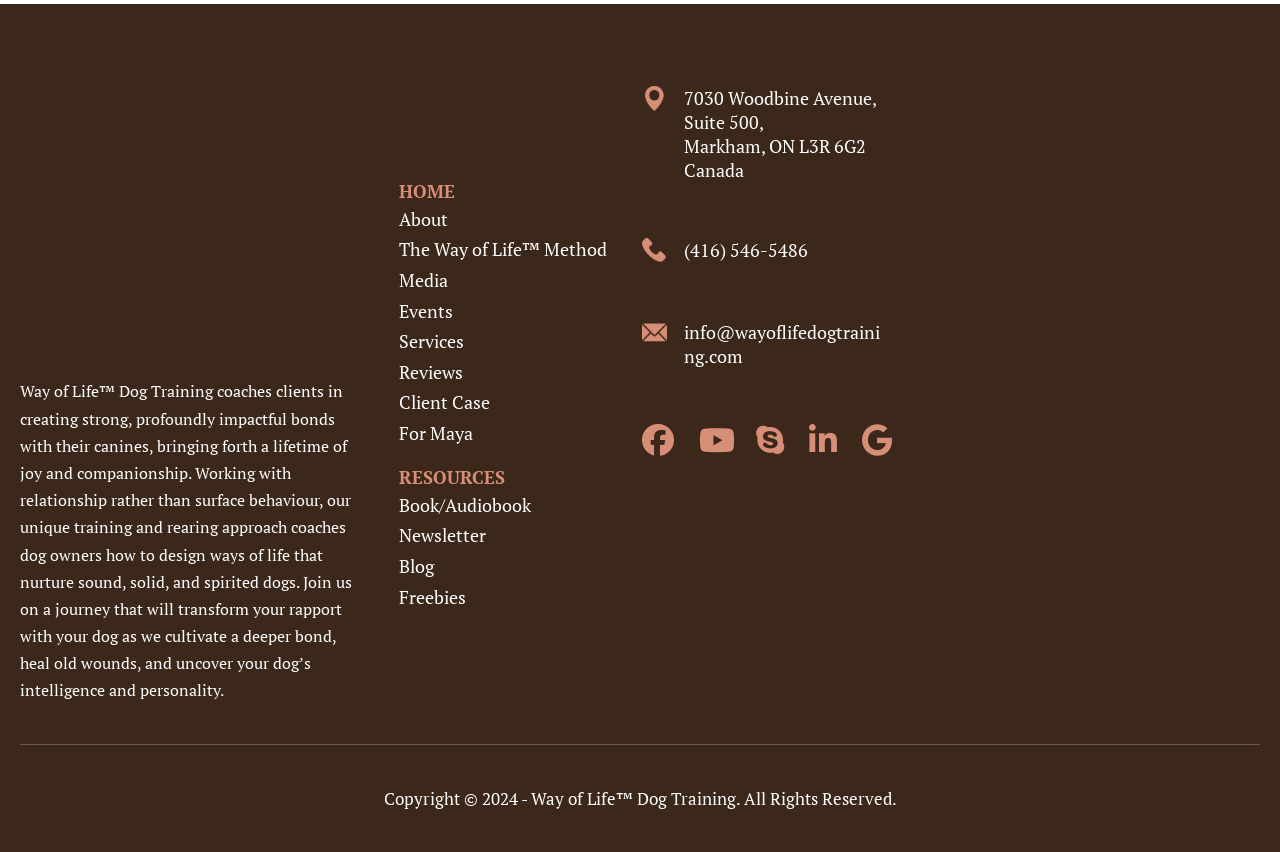Answer succinctly with a single word or phrase:
What year is the copyright for?

2024